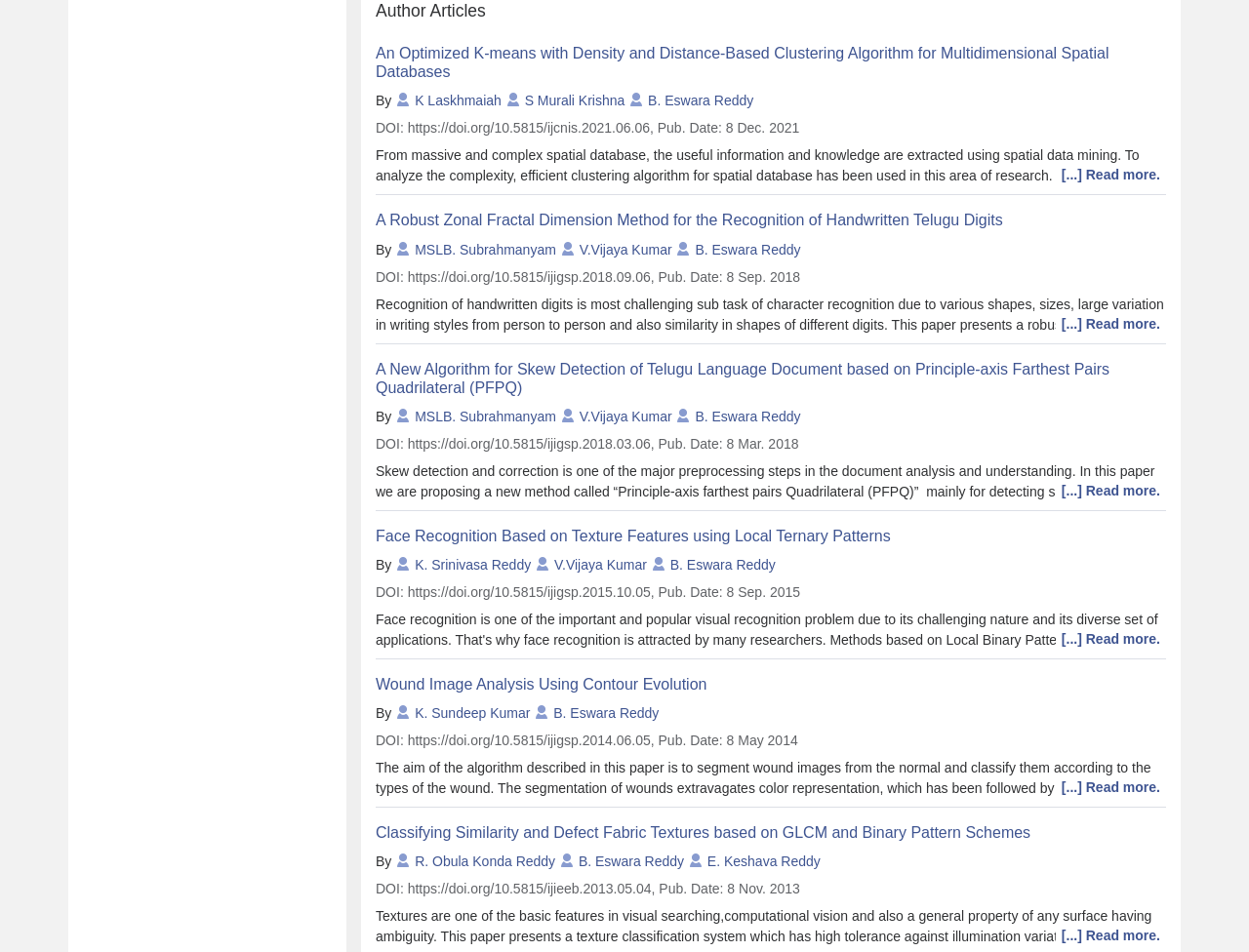Please determine the bounding box coordinates for the UI element described here. Use the format (top-left x, top-left y, bottom-right x, bottom-right y) with values bounded between 0 and 1: B. Eswara Reddy

[0.557, 0.429, 0.641, 0.446]